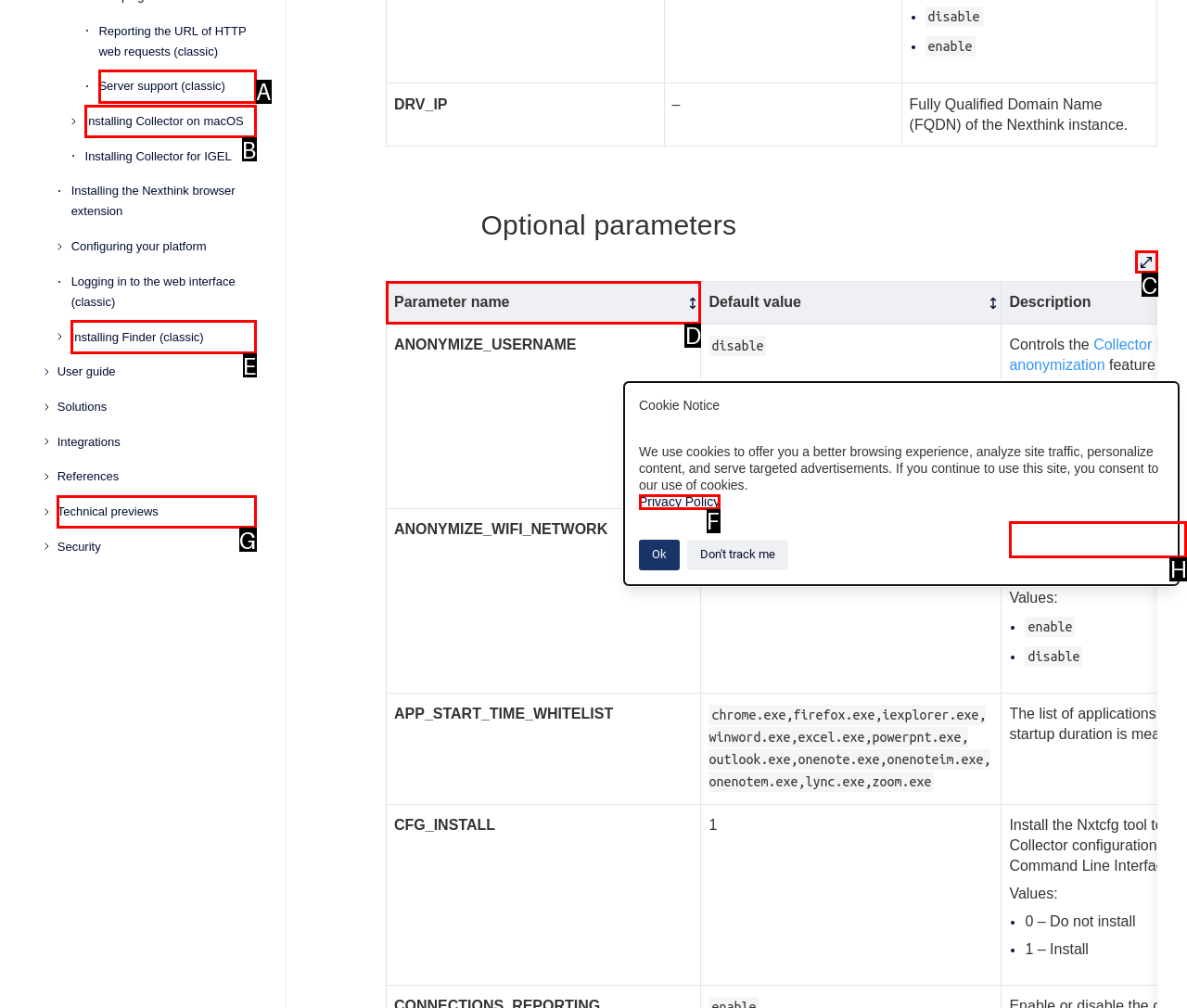With the description: Server support (classic), find the option that corresponds most closely and answer with its letter directly.

A